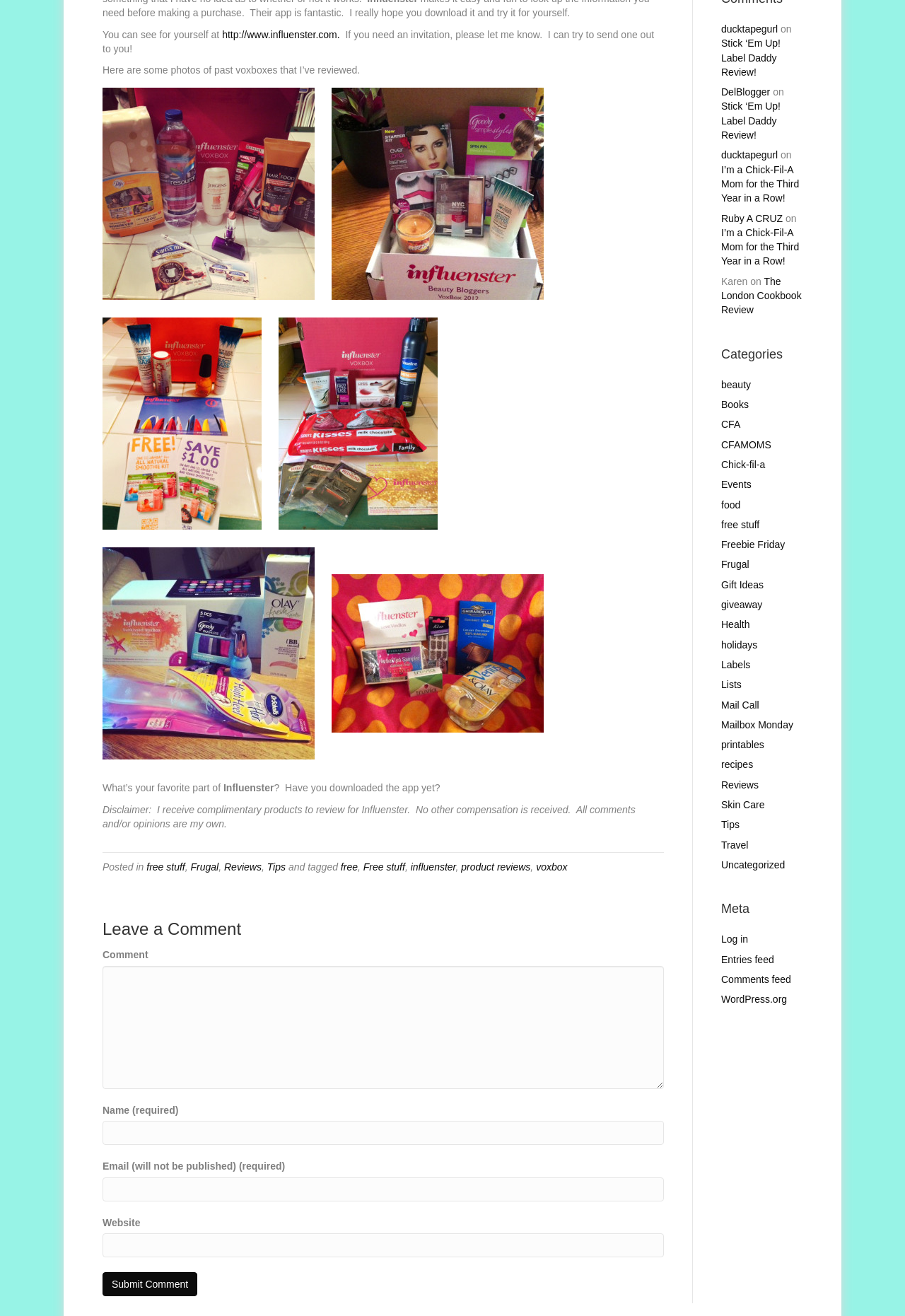Bounding box coordinates must be specified in the format (top-left x, top-left y, bottom-right x, bottom-right y). All values should be floating point numbers between 0 and 1. What are the bounding box coordinates of the UI element described as: Reviews

[0.248, 0.655, 0.289, 0.663]